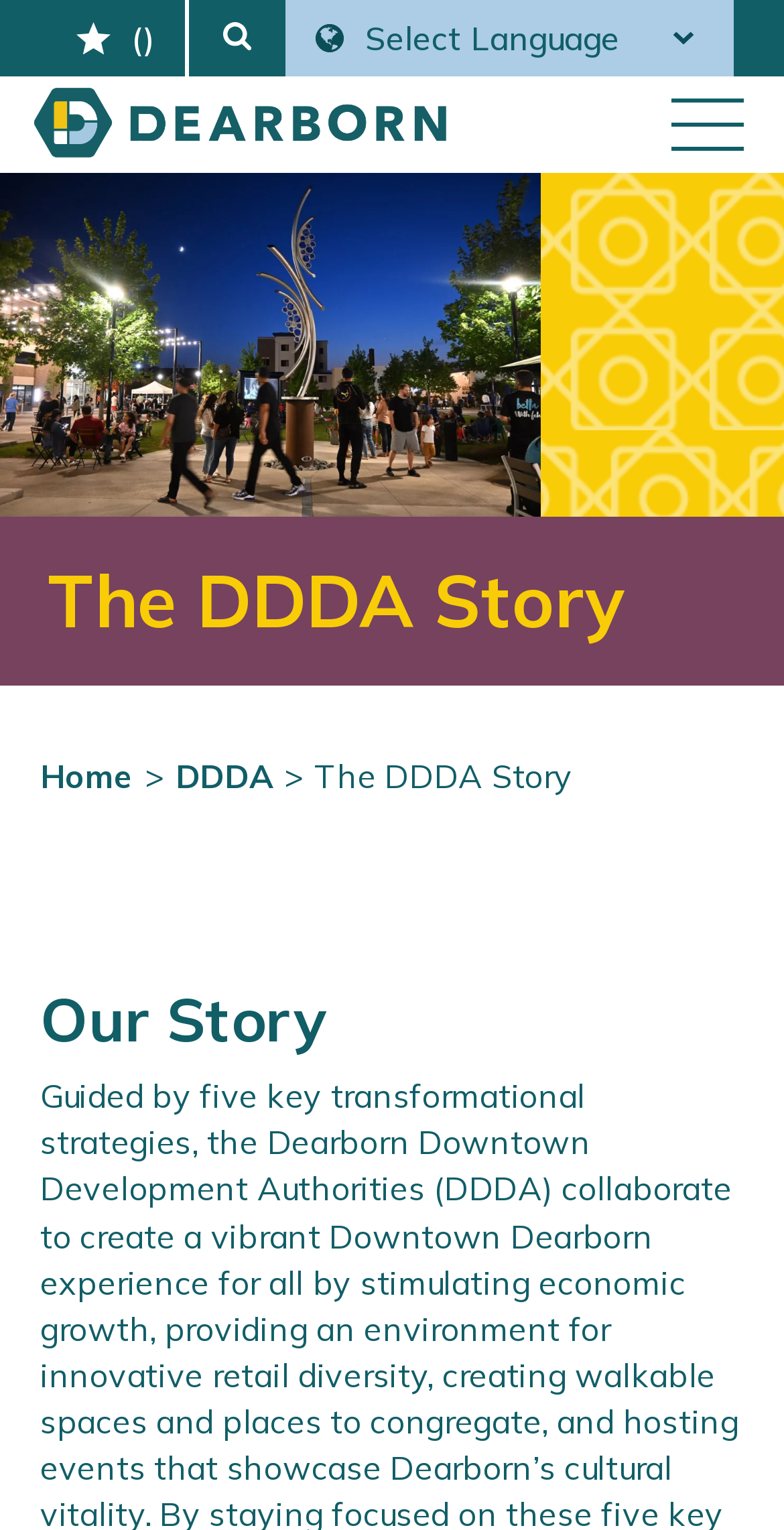How many links are there in the breadcrumbs?
Using the image as a reference, give an elaborate response to the question.

I counted two link elements under the 'Breadcrumbs' navigation element: 'Home' and 'DDDA'. These two links are likely to be part of the breadcrumbs navigation.